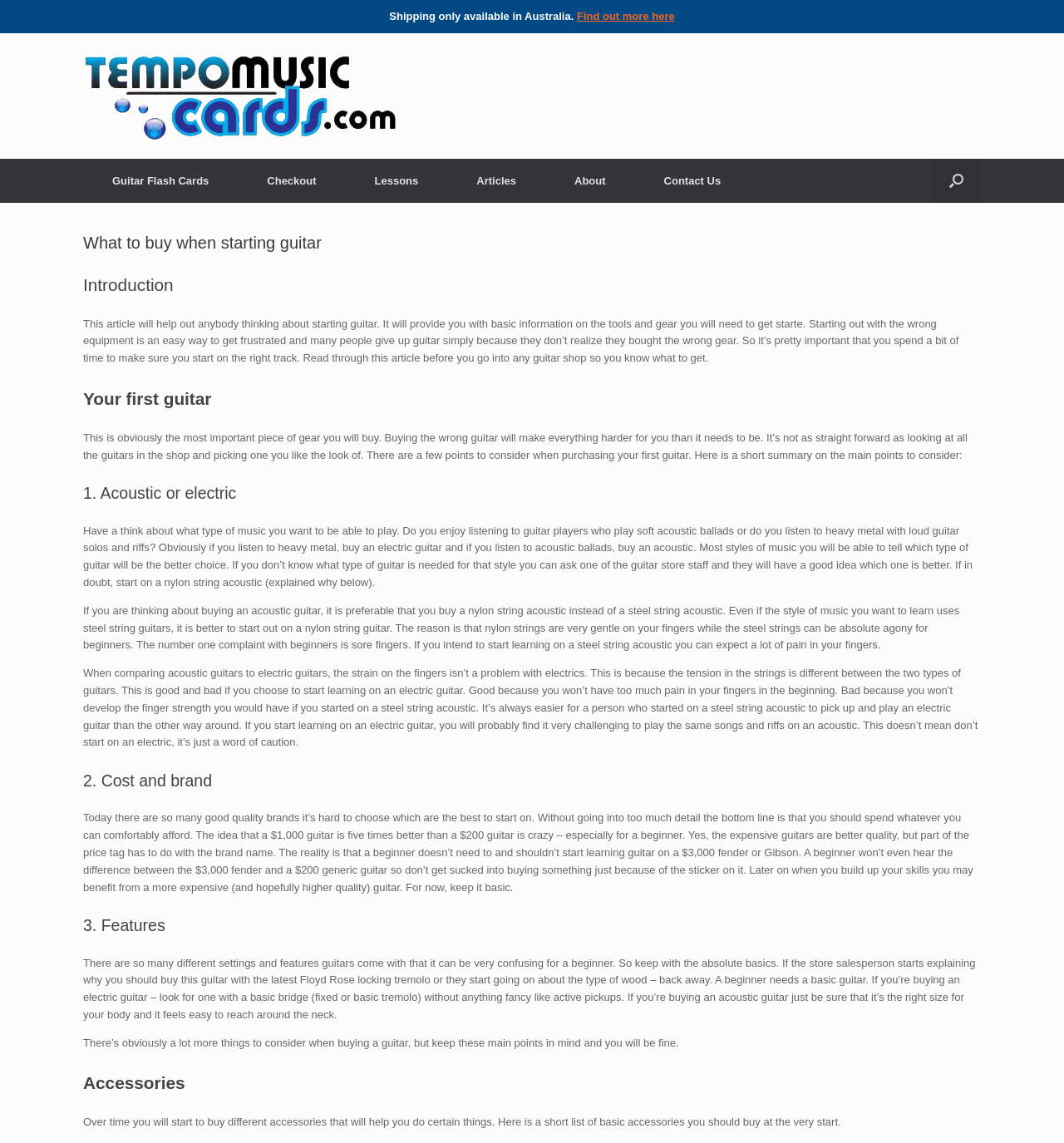Locate the bounding box coordinates of the element you need to click to accomplish the task described by this instruction: "Click on Guitar Flash Cards".

[0.078, 0.139, 0.224, 0.177]